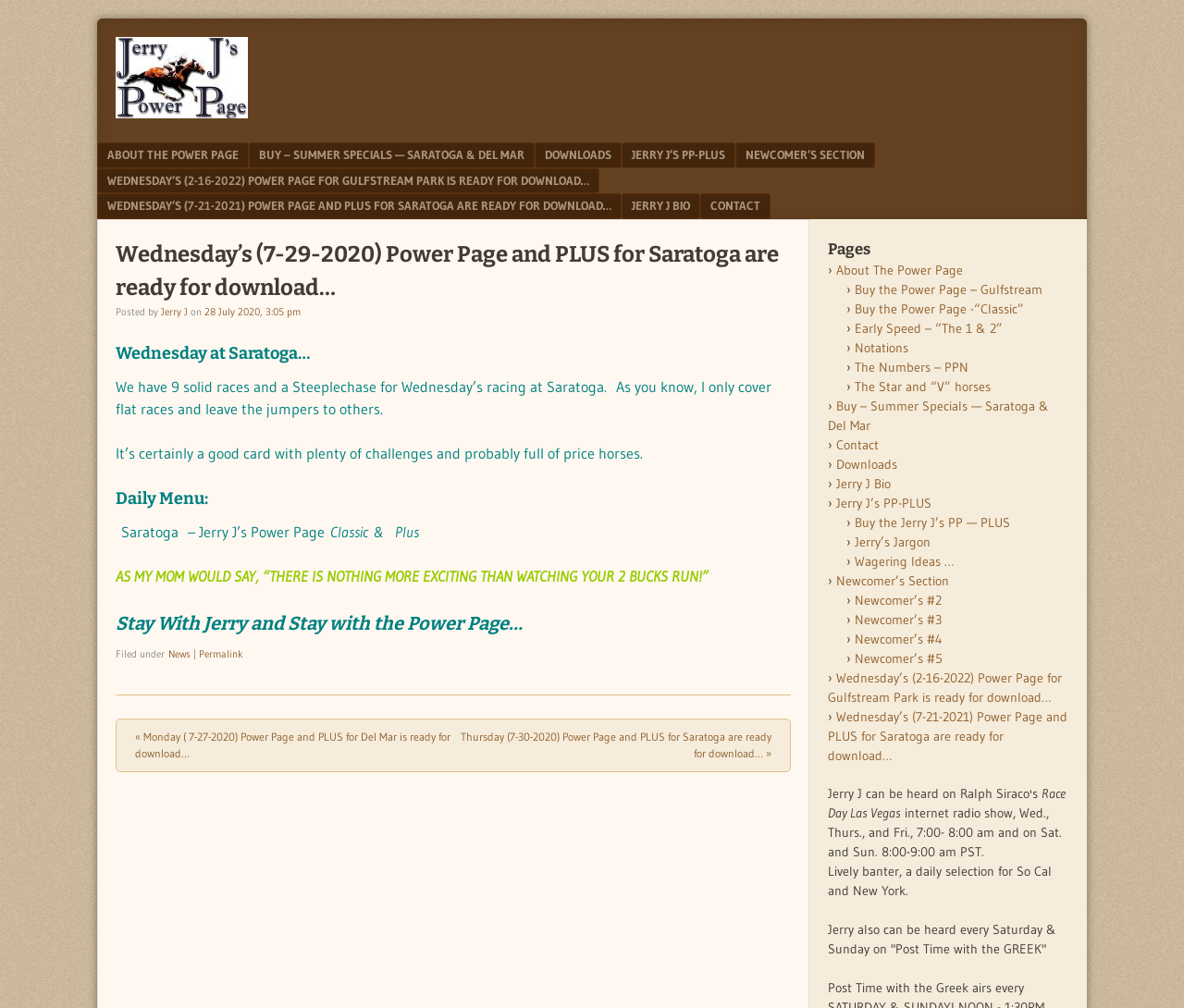Pinpoint the bounding box coordinates of the element that must be clicked to accomplish the following instruction: "View the 'About The Power Page'". The coordinates should be in the format of four float numbers between 0 and 1, i.e., [left, top, right, bottom].

[0.082, 0.141, 0.21, 0.167]